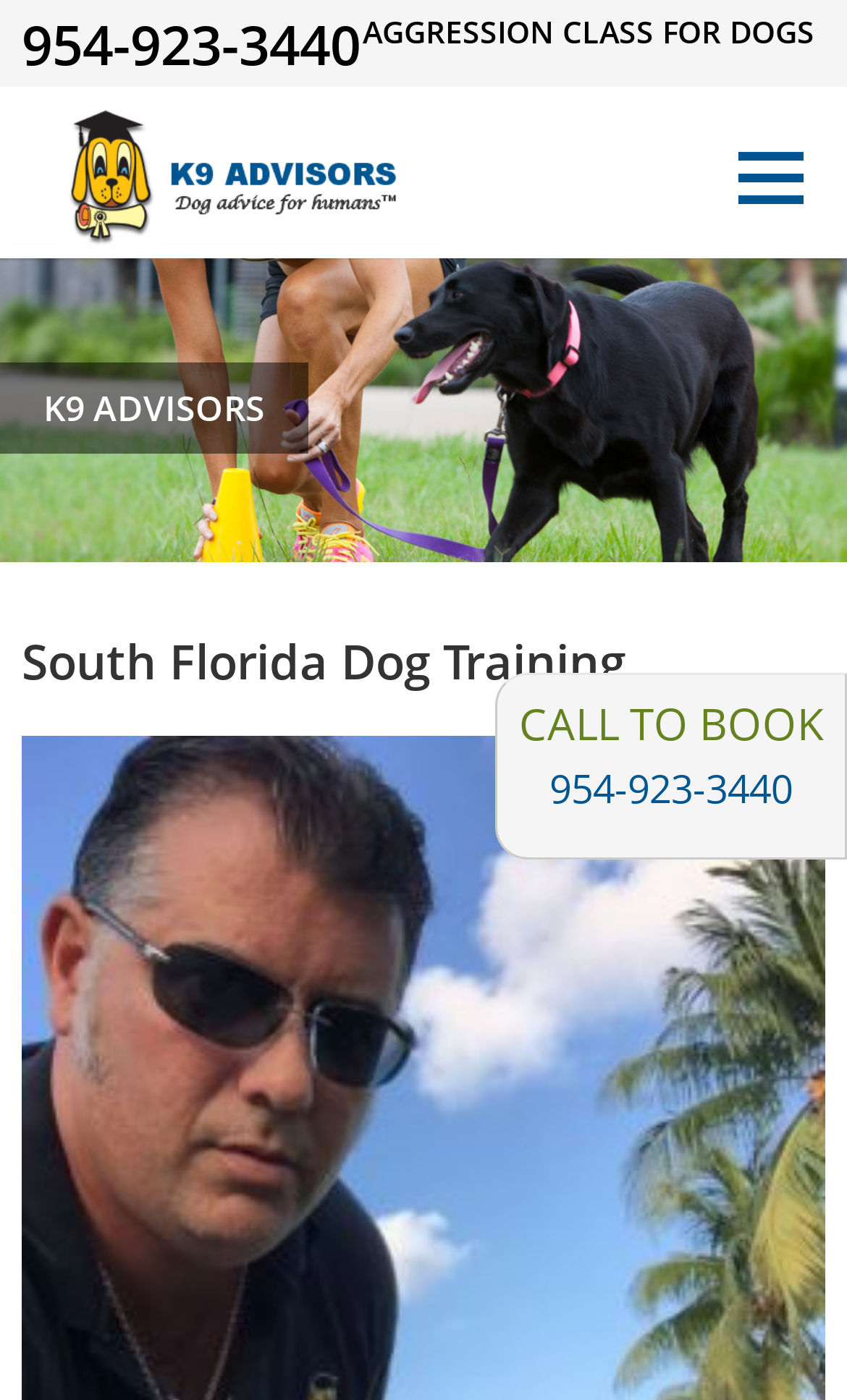Using the information from the screenshot, answer the following question thoroughly:
What action is encouraged on the webpage?

I found the action encouraged on the webpage by looking at the heading element 'CALL TO BOOK' and also the link element with the phone number, which suggests that the webpage is encouraging visitors to call to book a service.